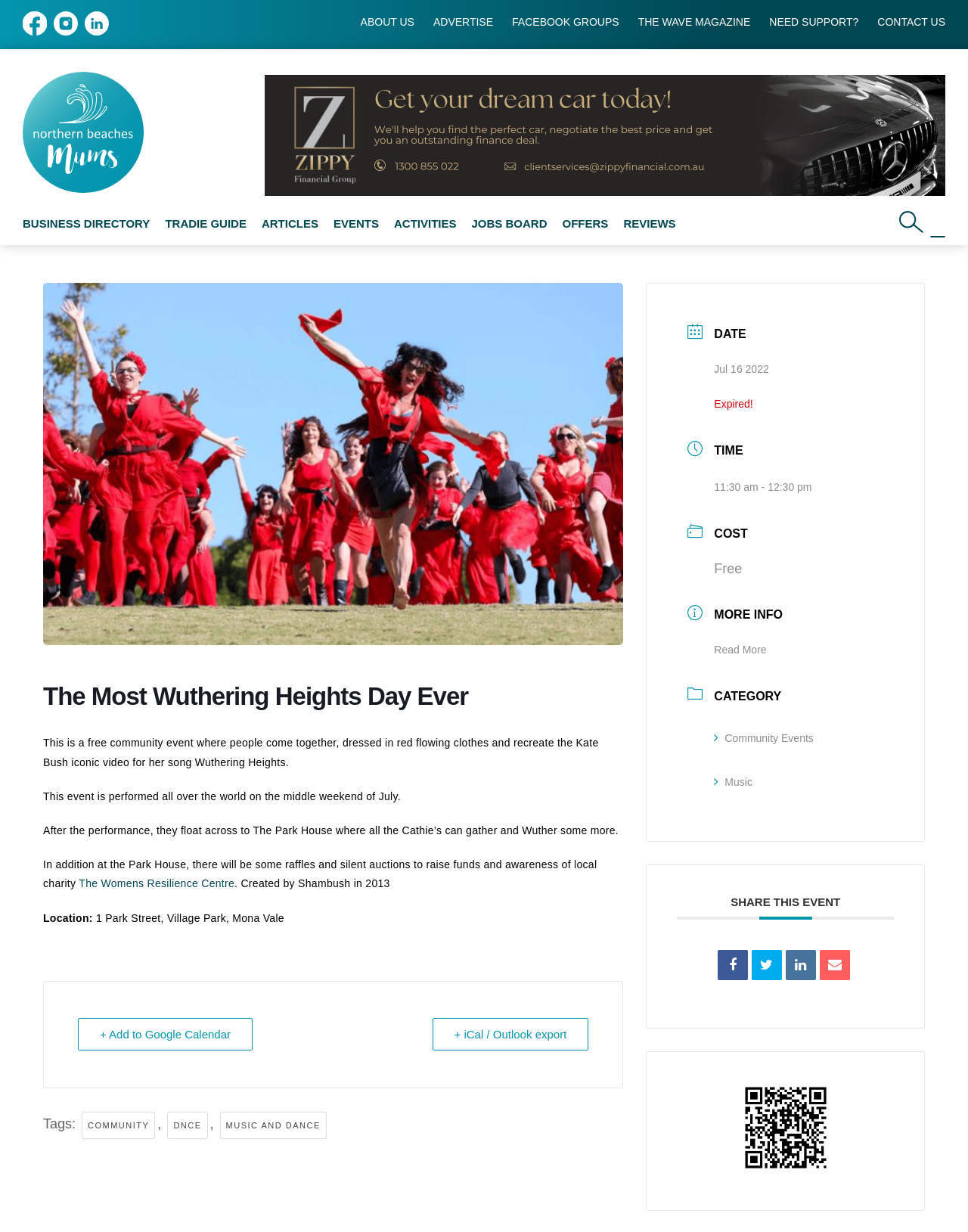Find the bounding box coordinates of the element to click in order to complete this instruction: "Add the event to Google Calendar". The bounding box coordinates must be four float numbers between 0 and 1, denoted as [left, top, right, bottom].

[0.08, 0.826, 0.261, 0.853]